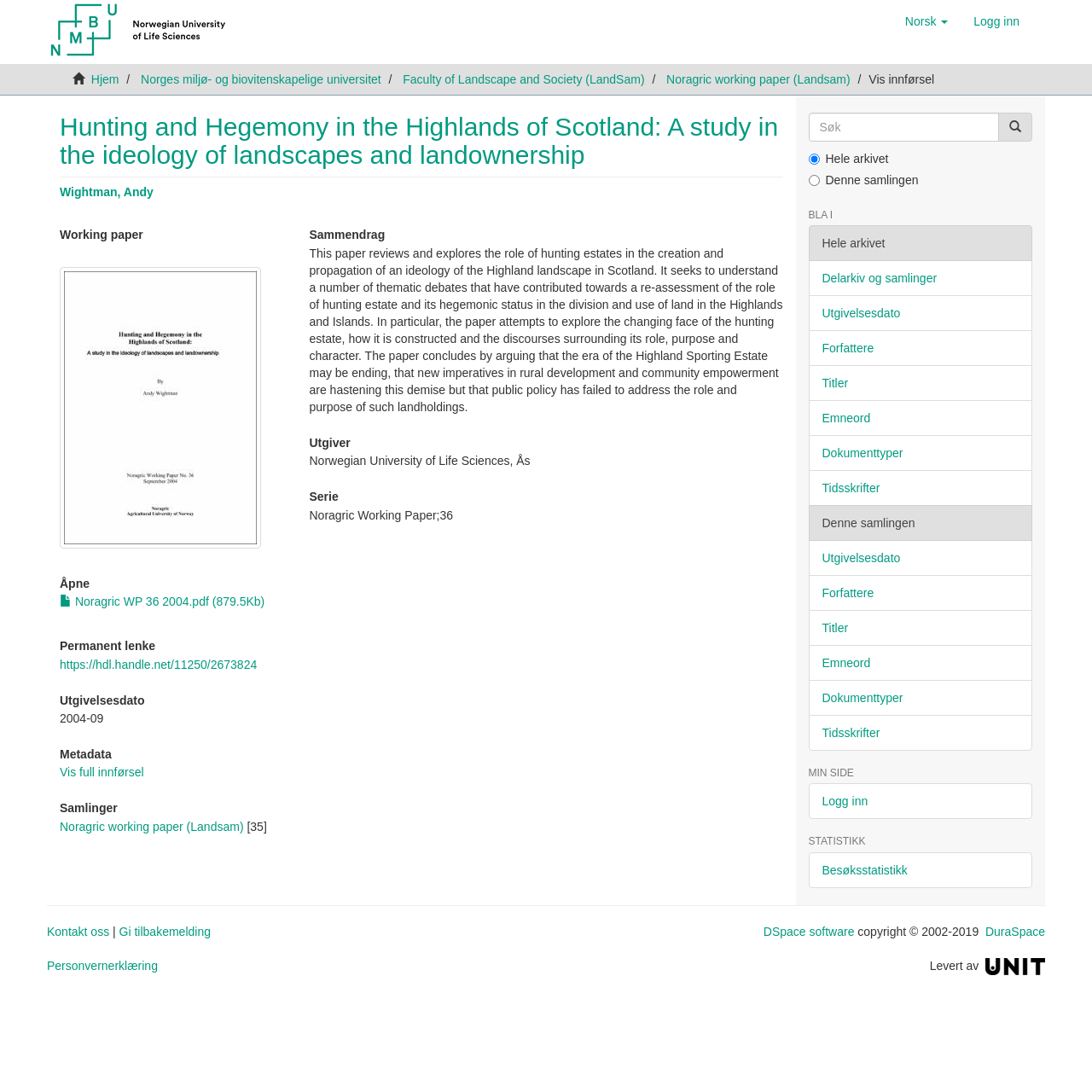Please identify the bounding box coordinates of the clickable area that will allow you to execute the instruction: "Open the 'Noragric WP 36 2004.pdf' file".

[0.055, 0.545, 0.242, 0.557]